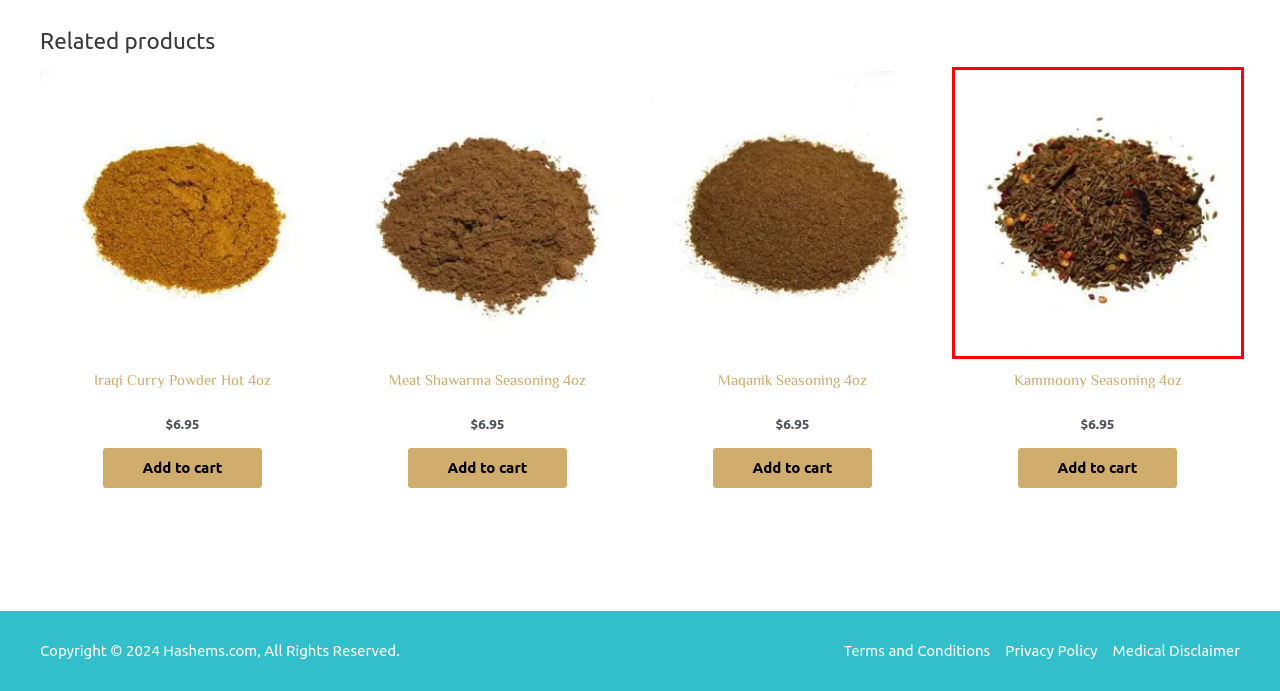Examine the screenshot of the webpage, noting the red bounding box around a UI element. Pick the webpage description that best matches the new page after the element in the red bounding box is clicked. Here are the candidates:
A. Privacy Policy | Hashems.com
B. Iraqi Curry Powder Hot | Indian Curry | Imported | Fresh
C. Terms and Conditions | Hashems.com
D. Maqanik Seasoning | Middle Eastern Sausage | Family Recipe
E. Medical Disclaimer | Hashems.com
F. Kammoony Seasoning | Smeedy for Kibbeh | Middle Eastern Spice
G. Meat Shawarma Seasoning | Pita Sandwich | Middle Eastern Spice
H. Middle Eastern Food Blog | History of Arabic Food | Recipes

F